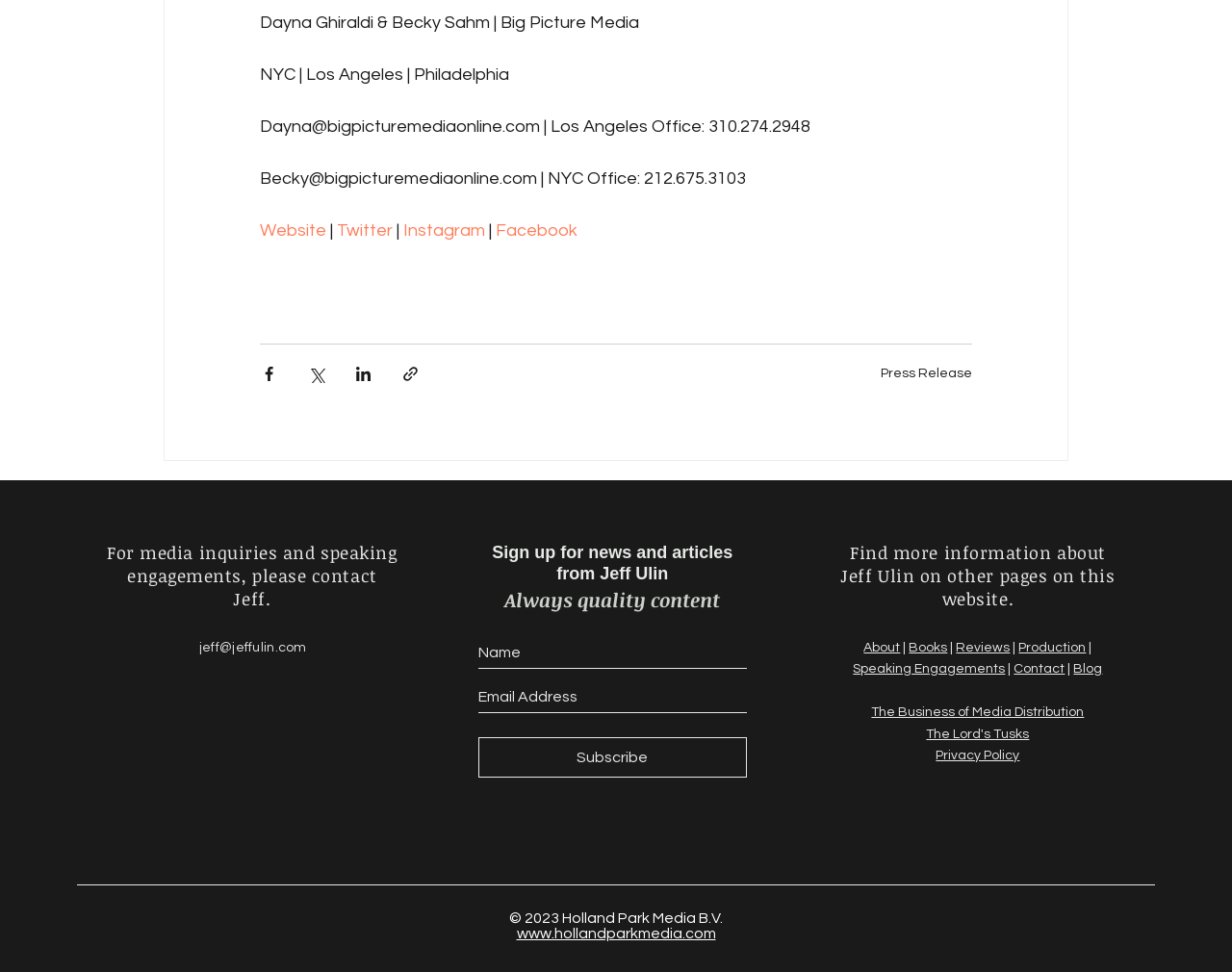Based on the image, provide a detailed response to the question:
What is the name of the person for media inquiries and speaking engagements?

I found the answer by looking at the heading 'For media inquiries and speaking engagements, please contact Jeff.' which is located at the bottom left of the webpage.